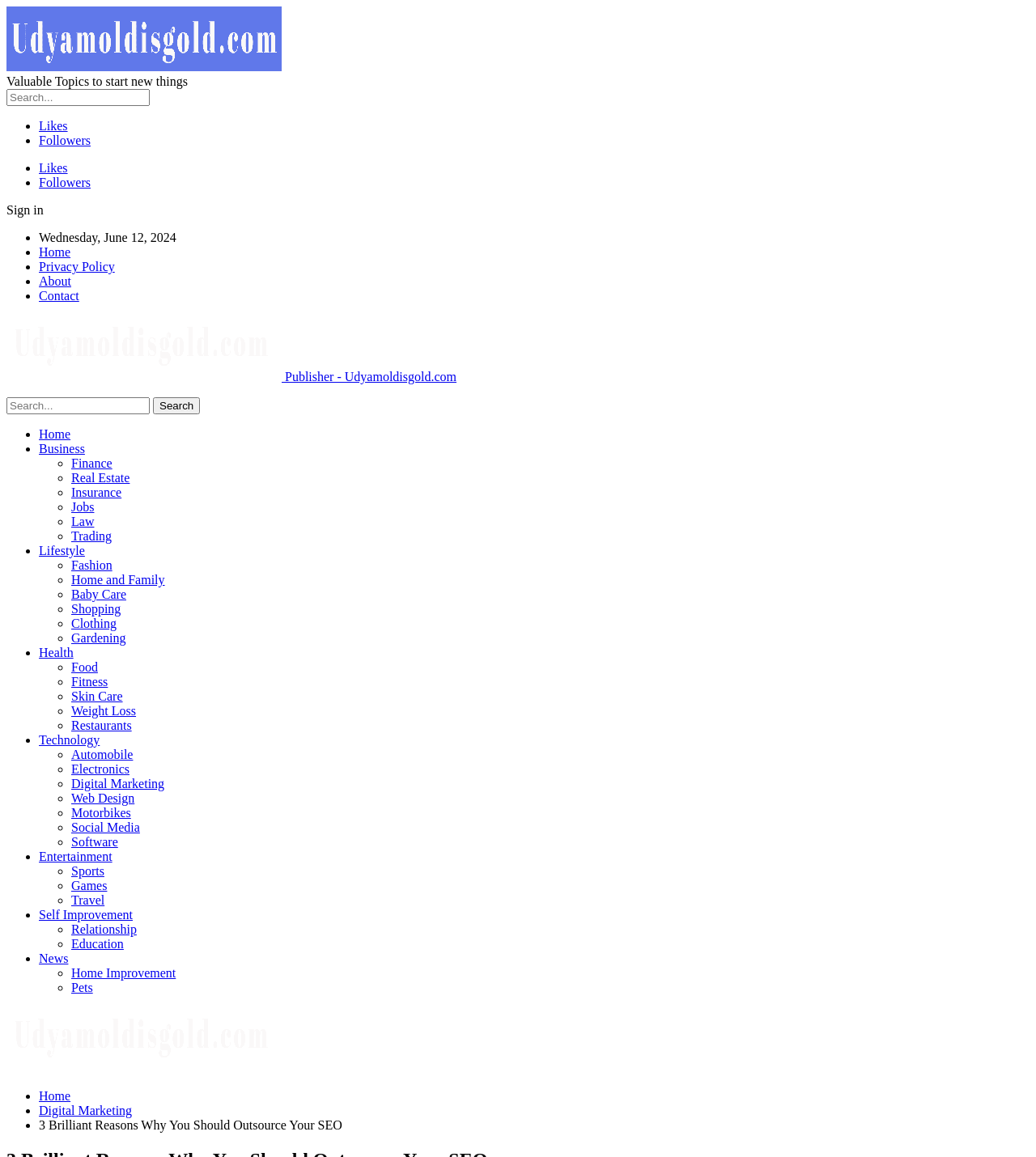Identify the bounding box coordinates of the area you need to click to perform the following instruction: "Go to the Reviews section".

None